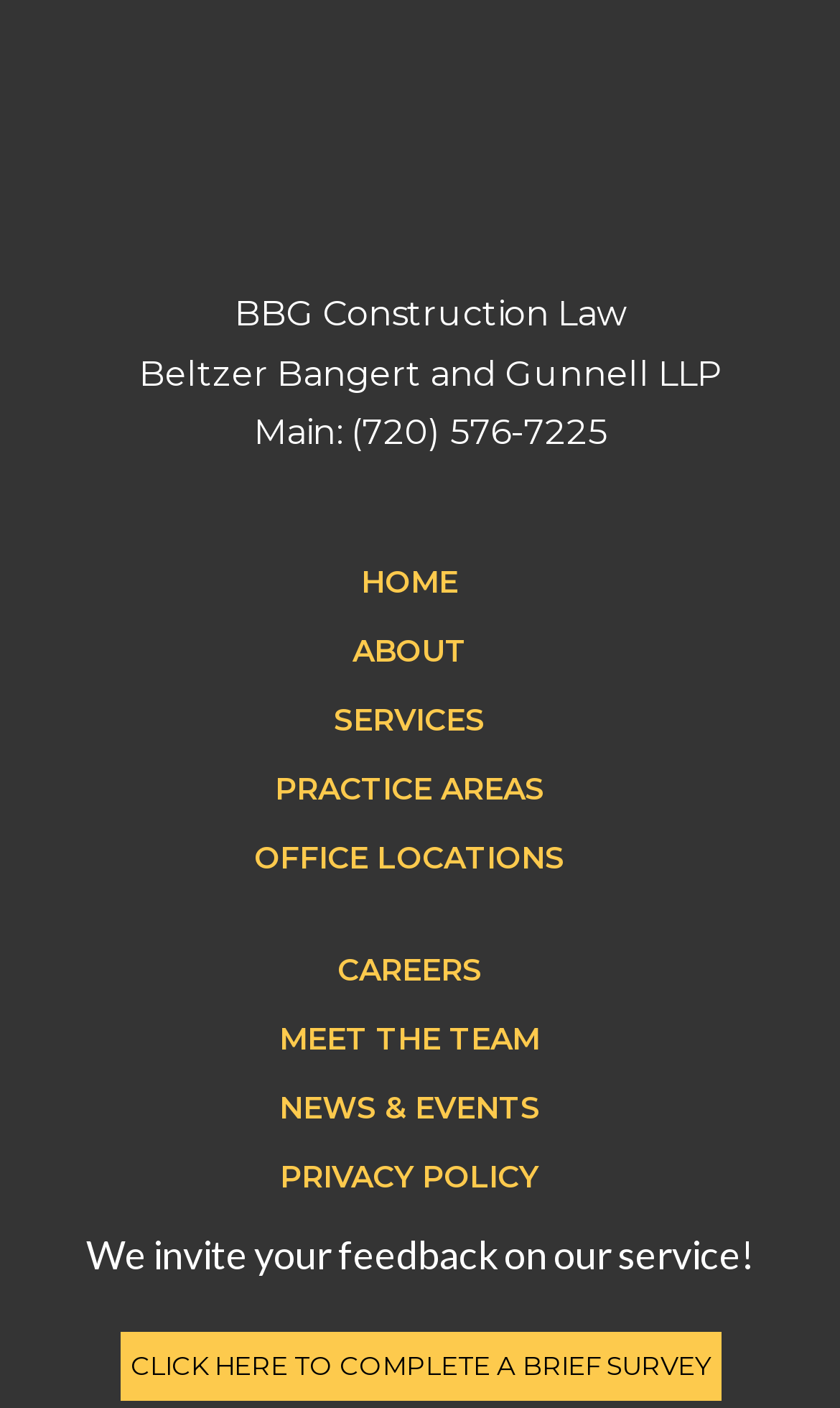Identify the bounding box coordinates for the UI element described by the following text: "Meet The Team". Provide the coordinates as four float numbers between 0 and 1, in the format [left, top, right, bottom].

[0.332, 0.713, 0.642, 0.762]